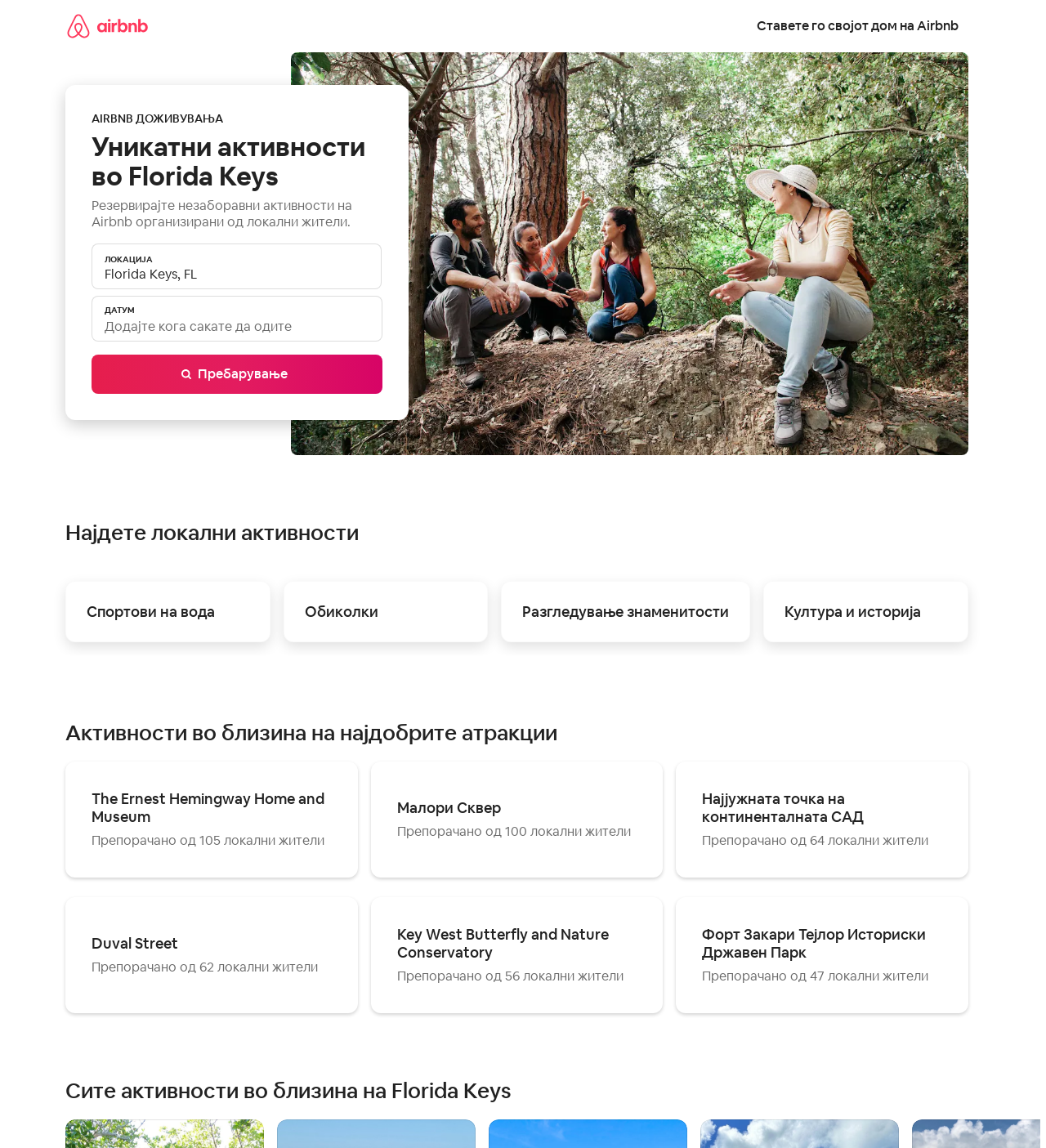Please determine the heading text of this webpage.

Уникатни активности во Florida Keys